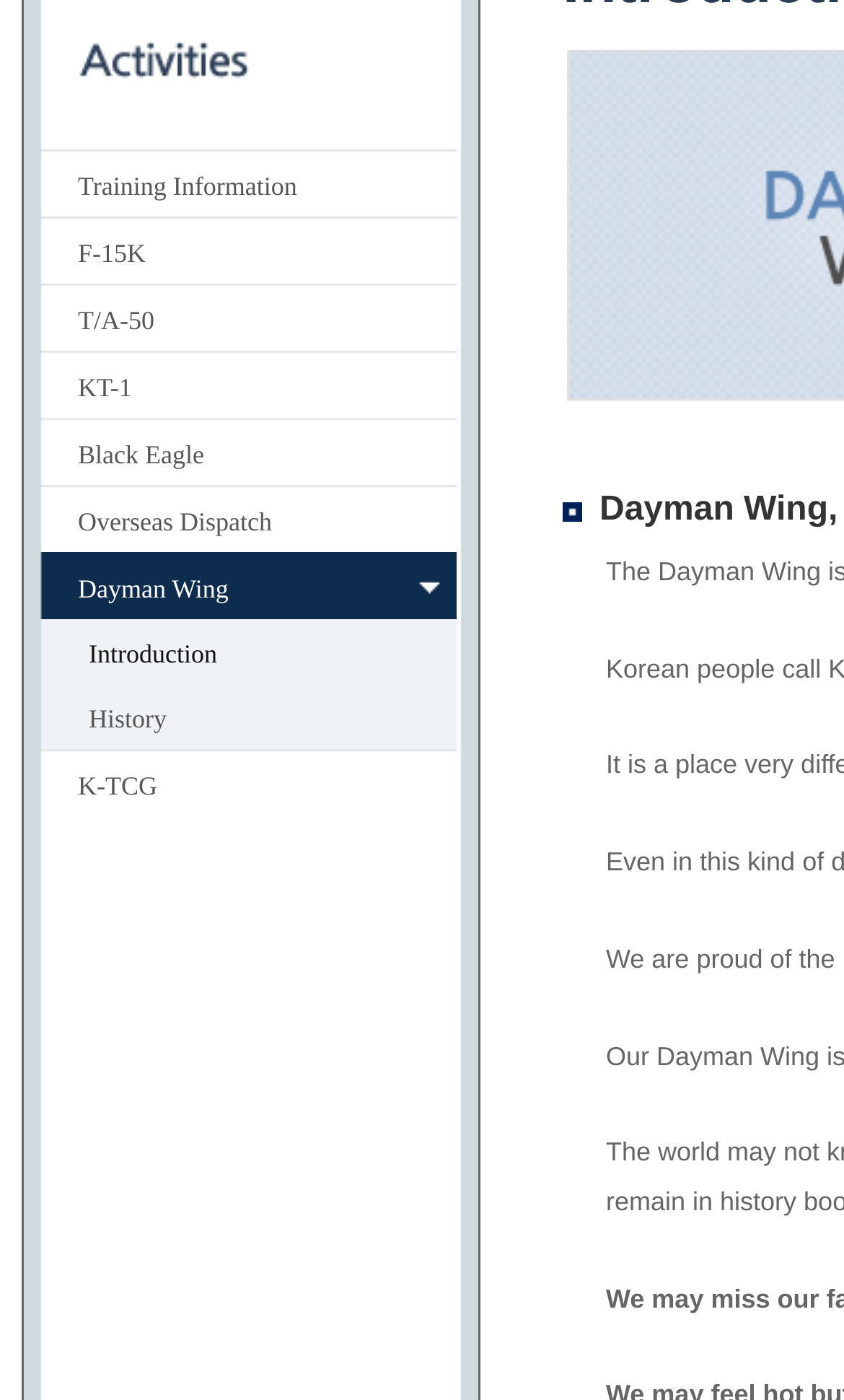Find the bounding box of the web element that fits this description: "Overseas Dispatch".

[0.028, 0.346, 0.541, 0.394]